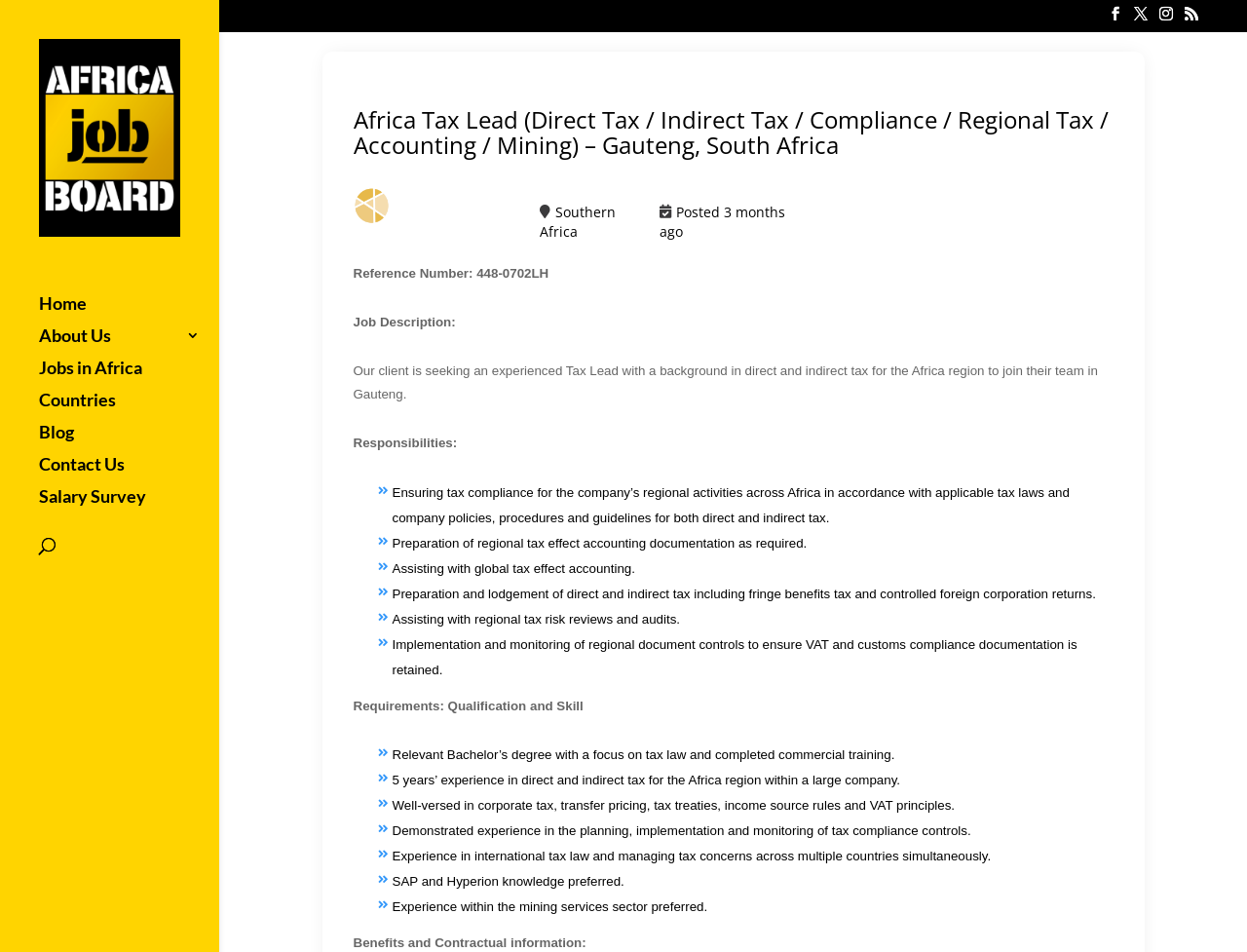Locate the bounding box of the user interface element based on this description: "Salary Survey".

[0.031, 0.513, 0.176, 0.547]